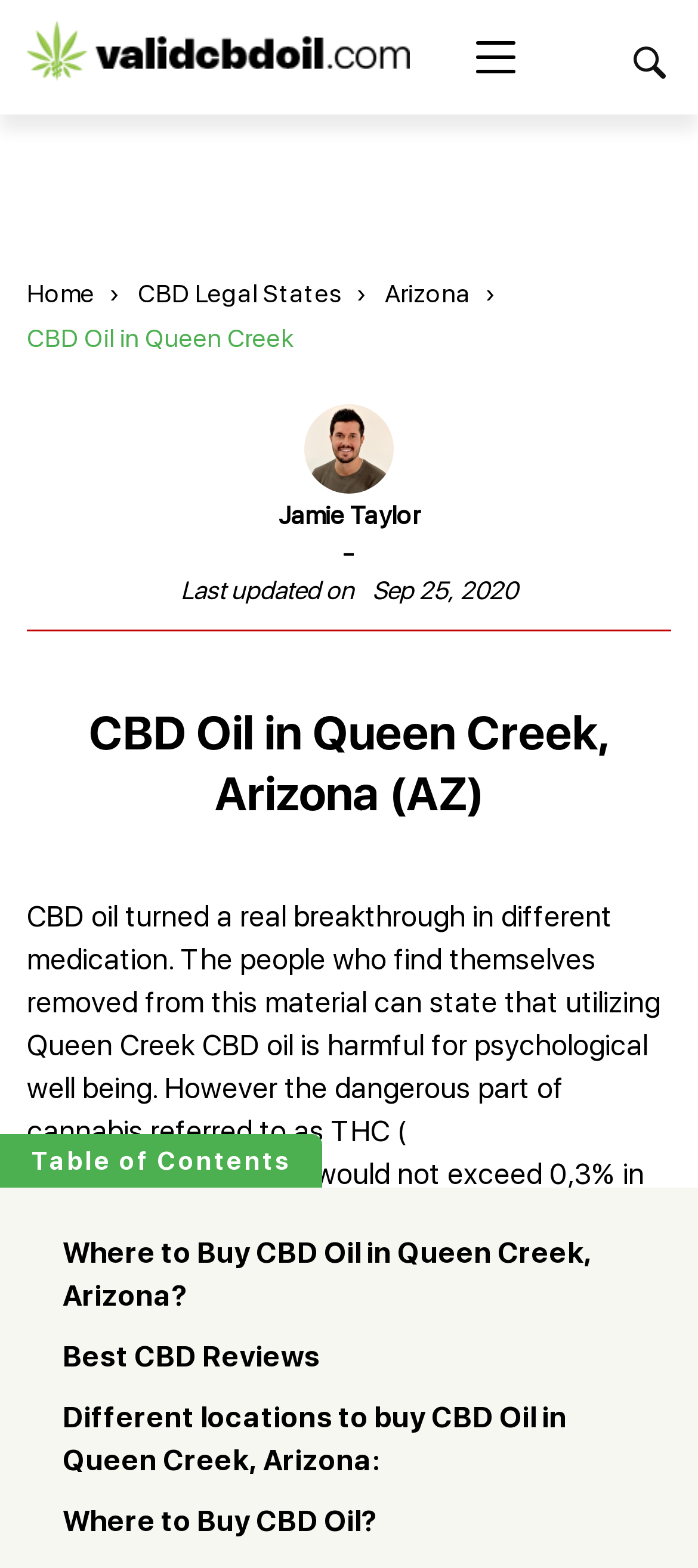Locate the coordinates of the bounding box for the clickable region that fulfills this instruction: "Learn about 'CBD for Health'".

[0.038, 0.253, 0.374, 0.277]